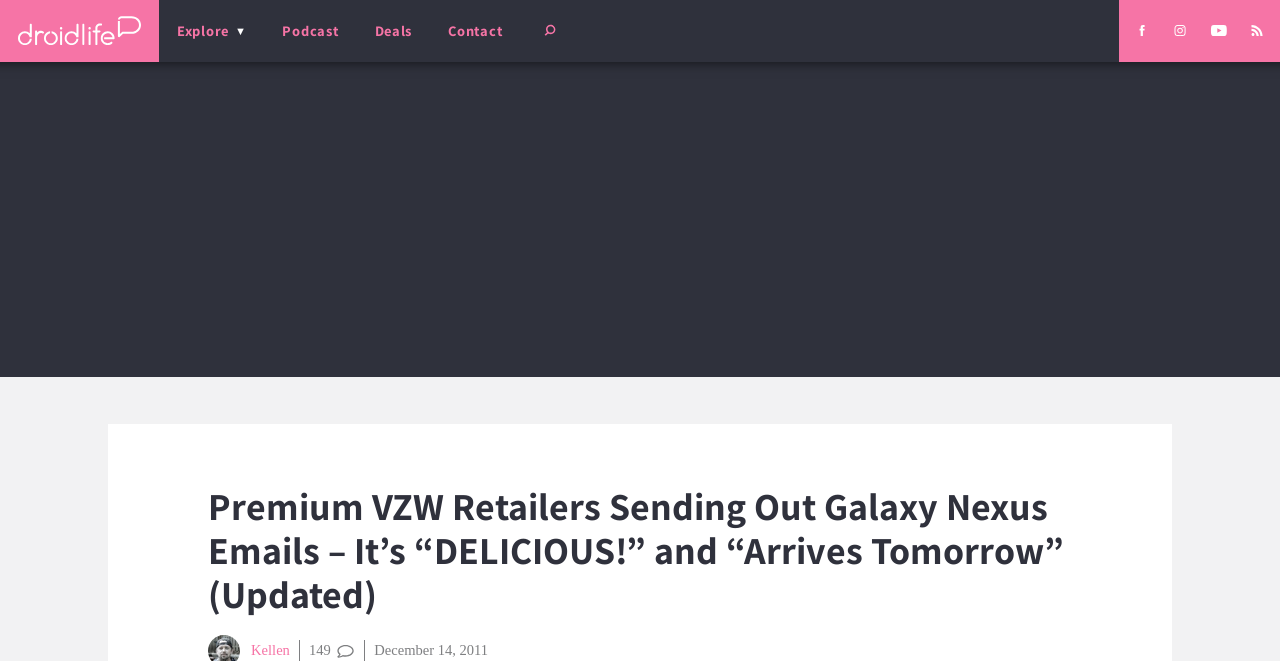Generate a thorough caption that explains the contents of the webpage.

The webpage appears to be a blog post from Droid Life, with a focus on Android-related news. At the top left, there is a logo of Droid Life, accompanied by a link to the website. To the right of the logo, there are social media links to Facebook, Instagram, YouTube, and RSS, each with a corresponding icon.

Below the social media links, there is a navigation menu with buttons for "Explore", "Podcast", "Deals", and "Contact". The "Explore" button is the first item in the menu, followed by the other options.

On the right side of the navigation menu, there is a search button with a magnifying glass icon. Below the search button, the main content of the webpage begins. The title of the blog post is "Premium VZW Retailers Sending Out Galaxy Nexus Emails – It’s “DELICIOUS!” and “Arrives Tomorrow” (Updated)", which is a heading that spans across the page.

Below the title, there is a date "December 14, 2011" and a number "149", which may indicate the number of comments on the post. To the right of the date and number, there is a small icon. The rest of the page is likely filled with the content of the blog post, but the details are not provided in the accessibility tree.